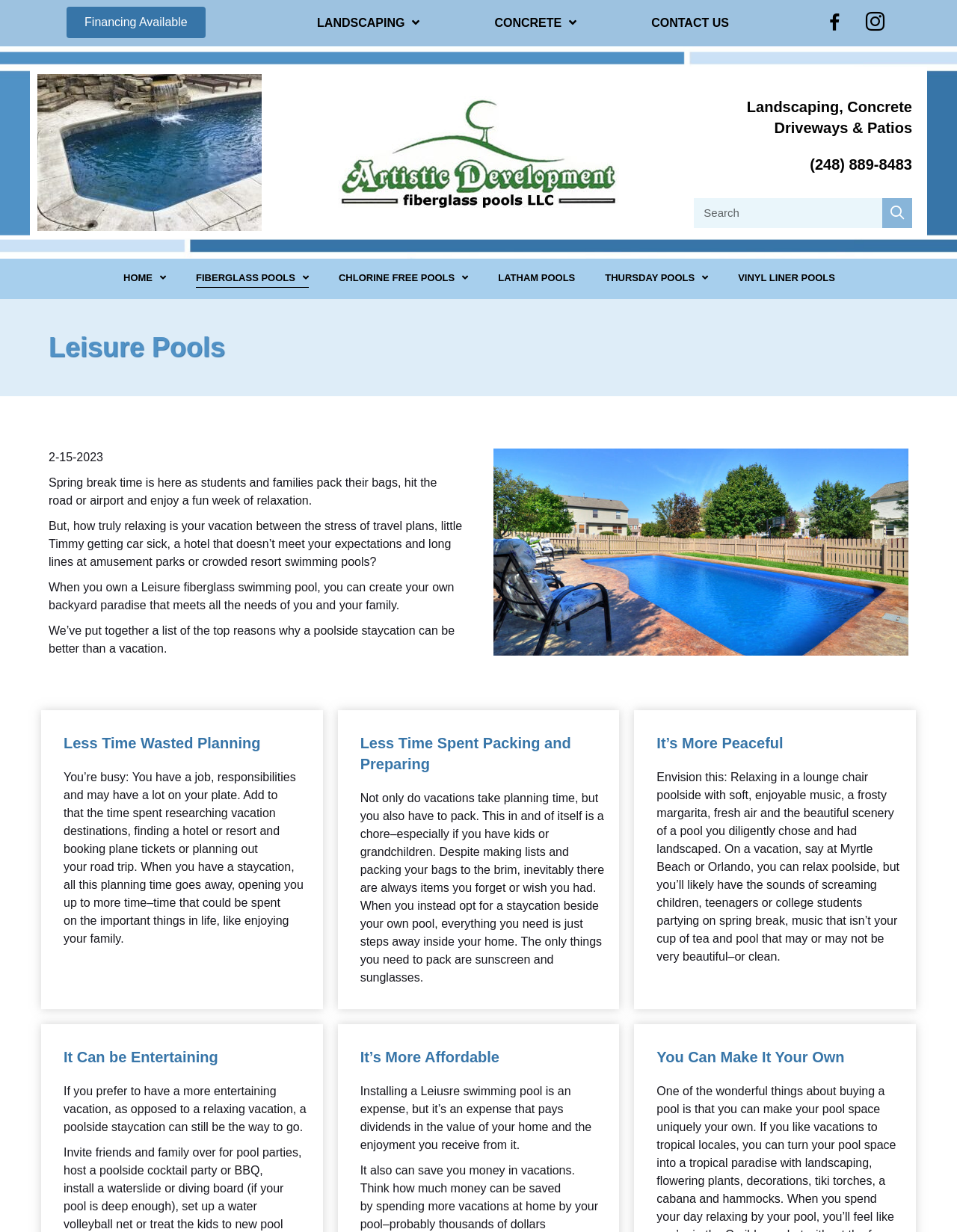Using the description "Home", locate and provide the bounding box of the UI element.

[0.129, 0.216, 0.173, 0.233]